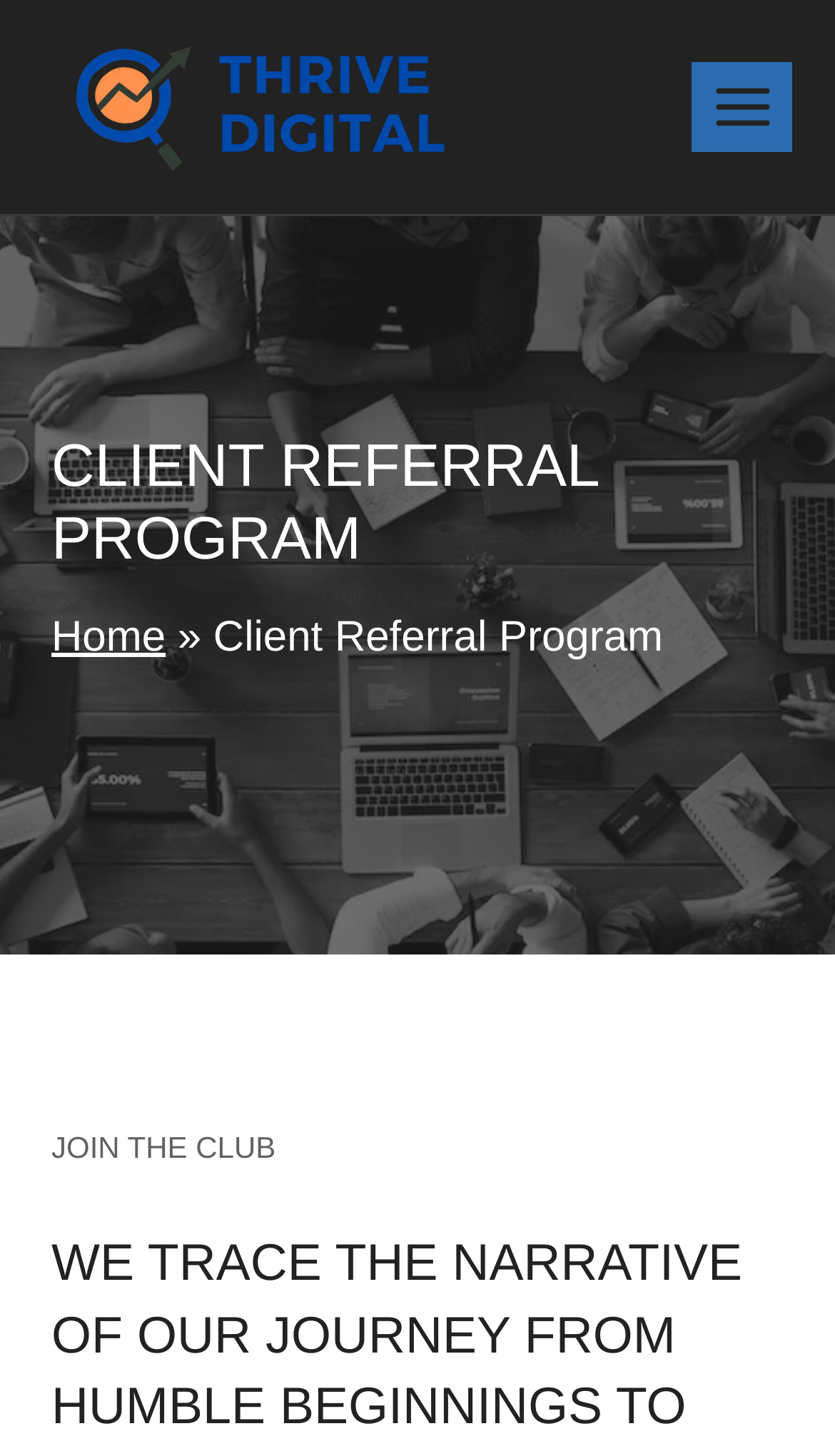Answer the question in one word or a short phrase:
What is the logo of the company?

Thrive Digital